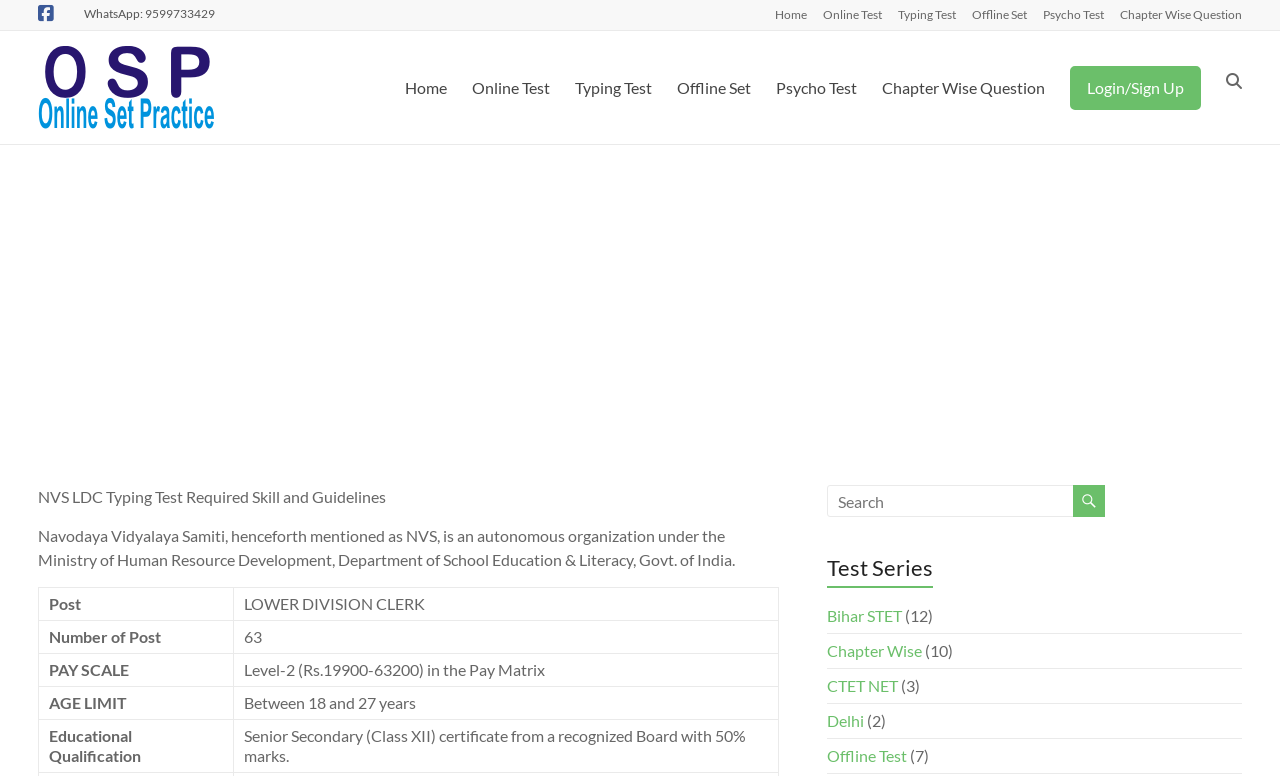Determine the bounding box coordinates of the element that should be clicked to execute the following command: "Click on the 'Offline Test' link".

[0.646, 0.961, 0.708, 0.986]